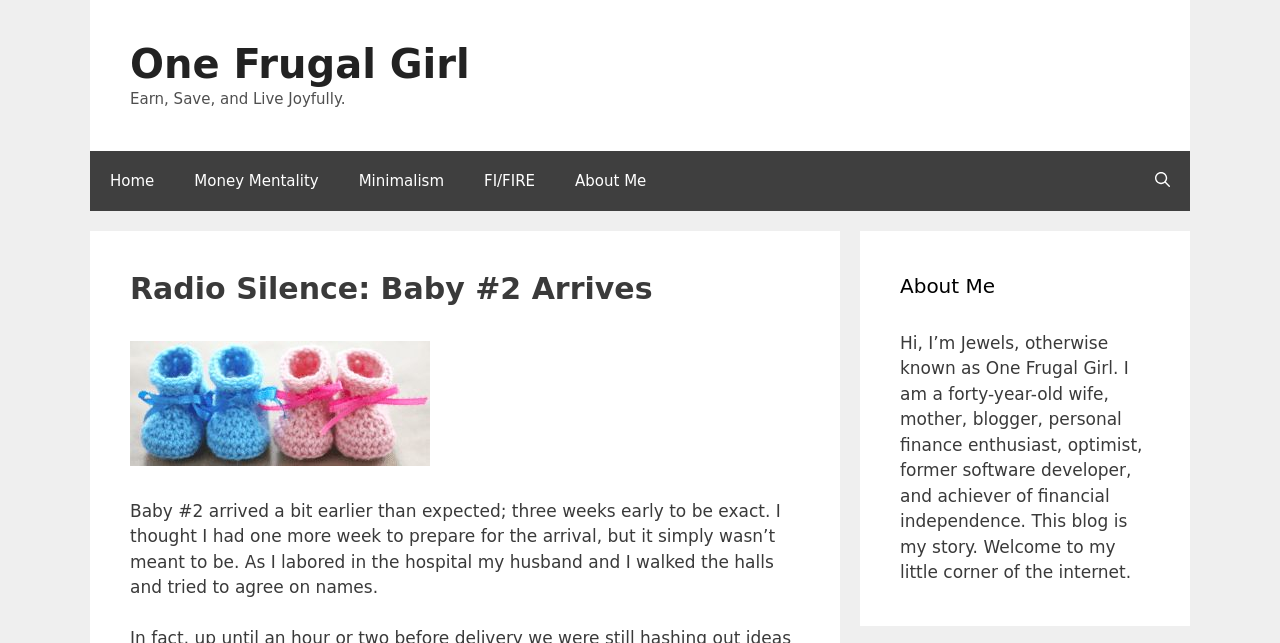What is the topic of the first link in the navigation?
Using the visual information, answer the question in a single word or phrase.

Home